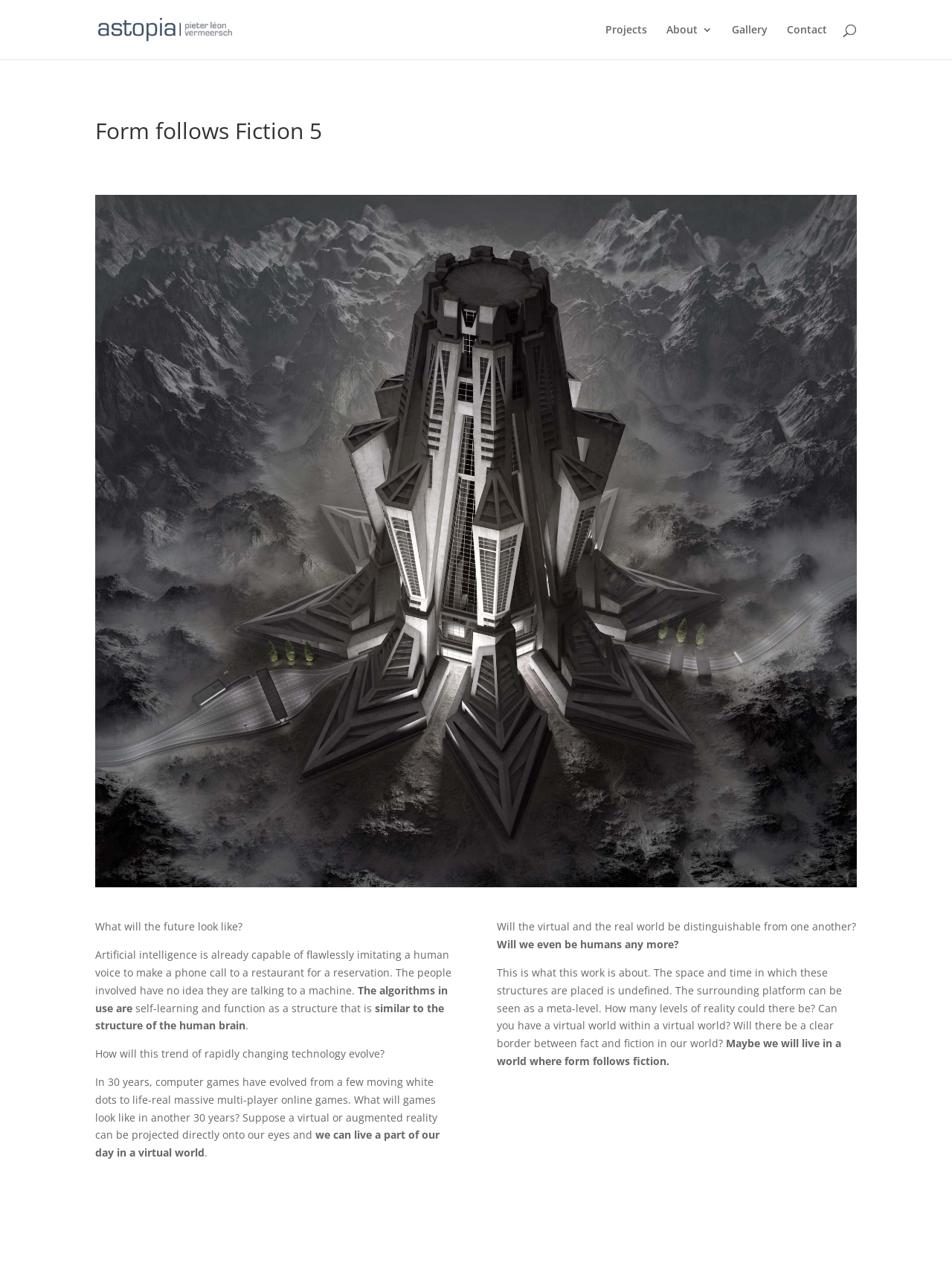Reply to the question with a brief word or phrase: What is the structure of the algorithms in use?

Self-learning and similar to human brain